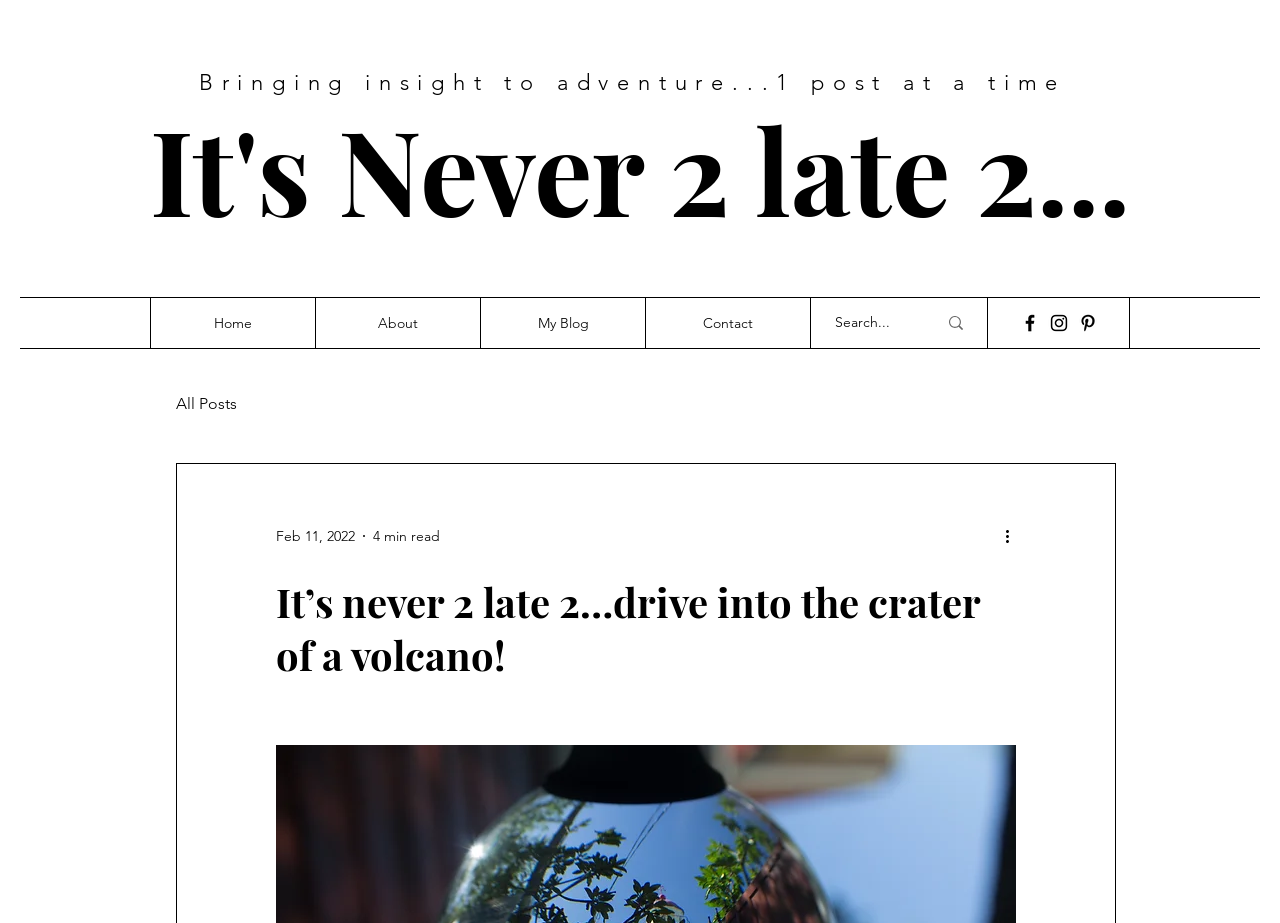Find the bounding box coordinates for the HTML element described as: "aria-label="Search..." name="q" placeholder="Search..."". The coordinates should consist of four float values between 0 and 1, i.e., [left, top, right, bottom].

[0.652, 0.327, 0.709, 0.373]